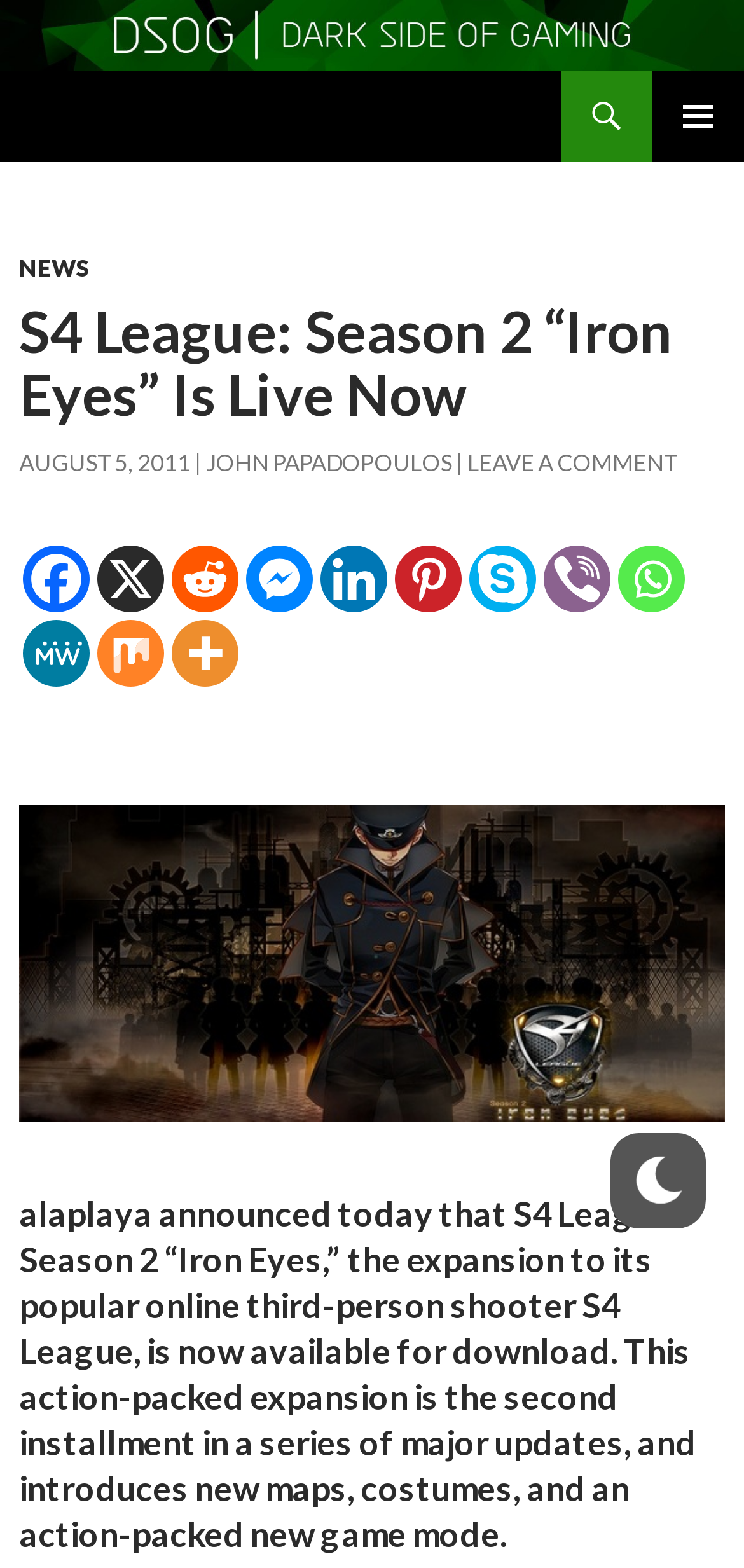What is the theme of the image at the top-right corner?
Please provide a detailed and comprehensive answer to the question.

The image at the top-right corner has a description of 'Light', which suggests that the theme of the image is related to light or brightness.